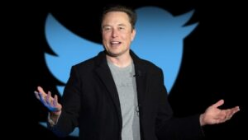When was the article published?
Please provide an in-depth and detailed response to the question.

The caption states that the article was published on November 11, 2022, highlighting the convergence of technology and finance in the digital age.